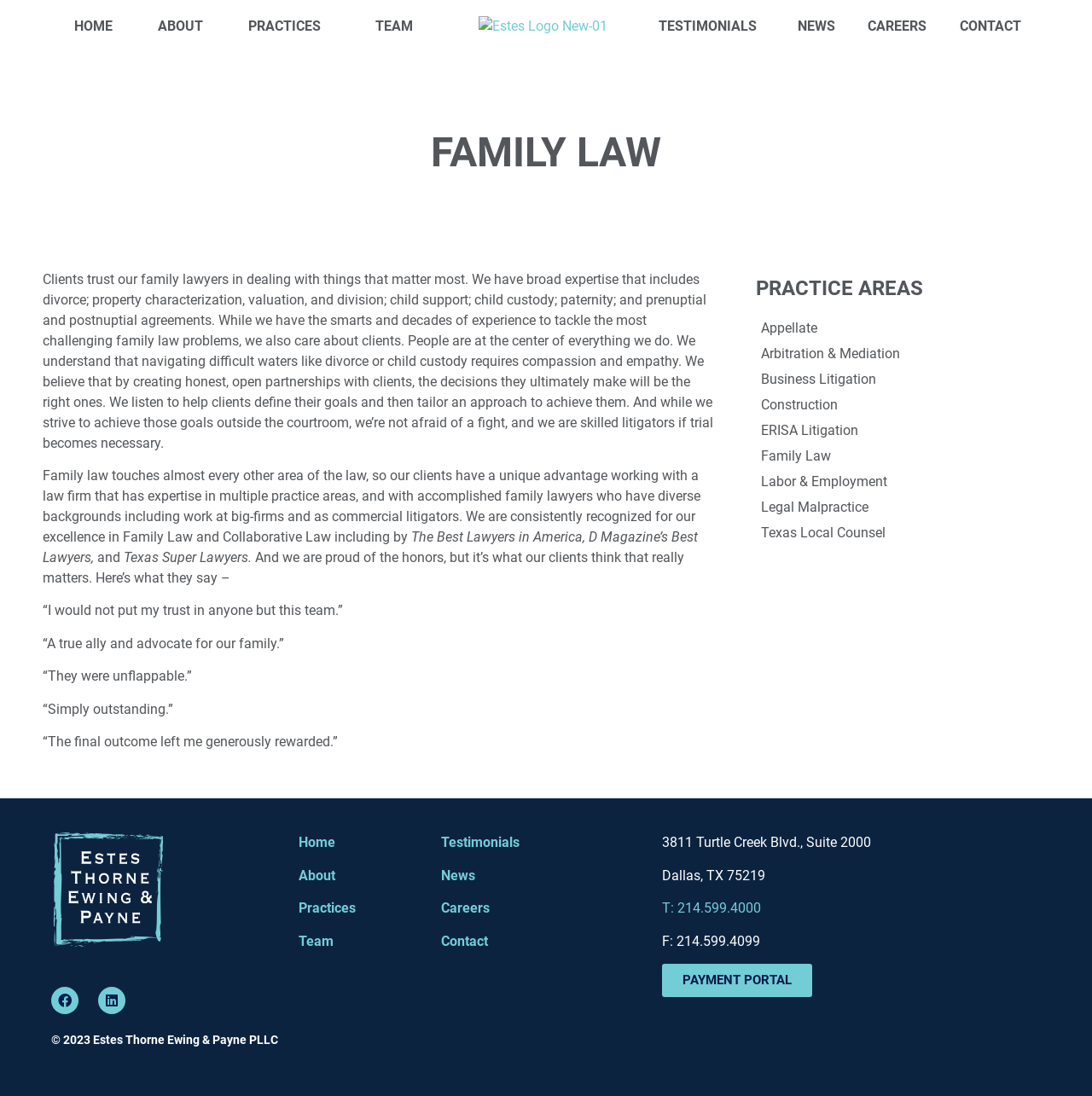Show me the bounding box coordinates of the clickable region to achieve the task as per the instruction: "View the photo of 1970 Ford Galaxie 500 XL".

None